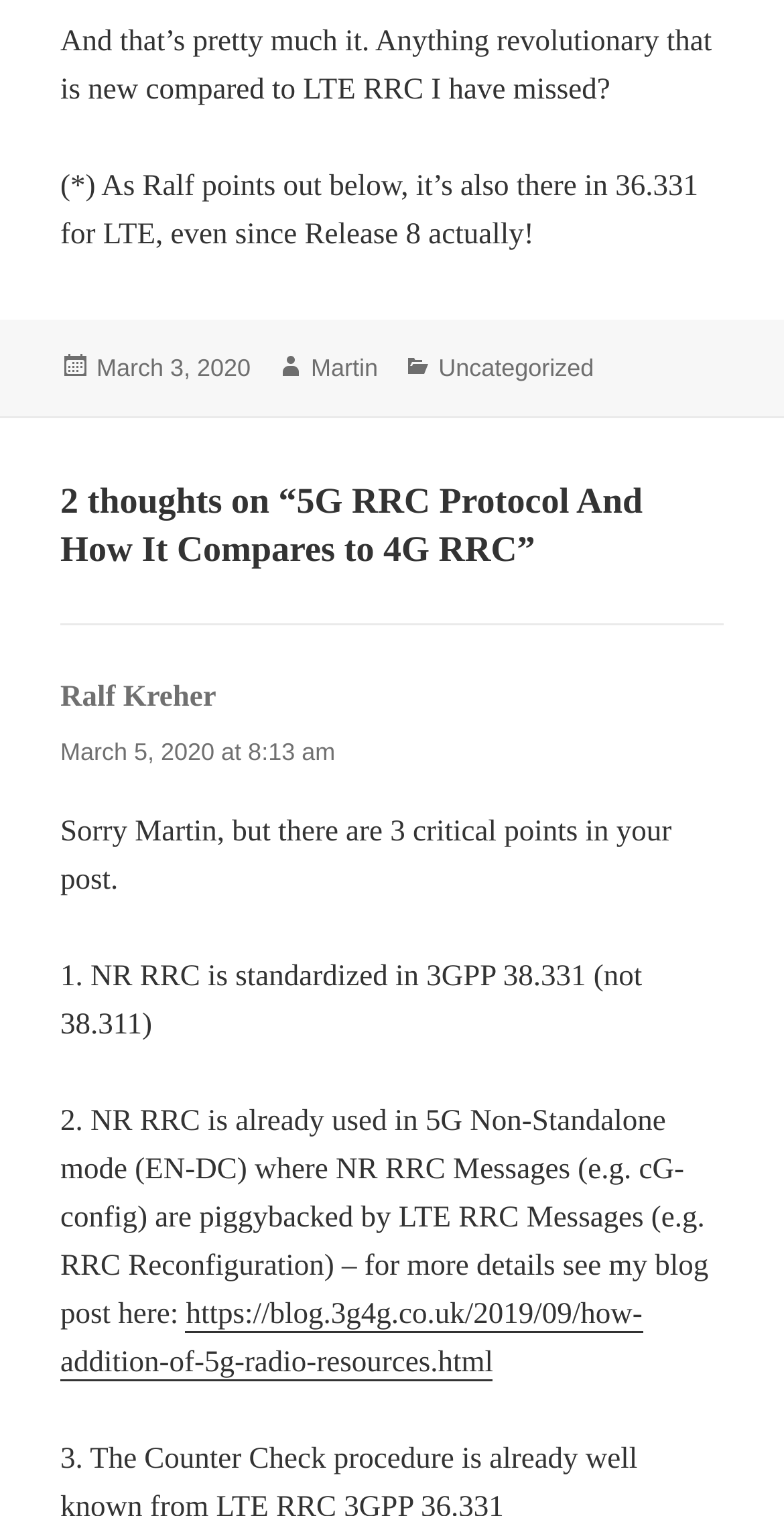Find the bounding box coordinates of the UI element according to this description: "AP Style Quizzes".

None